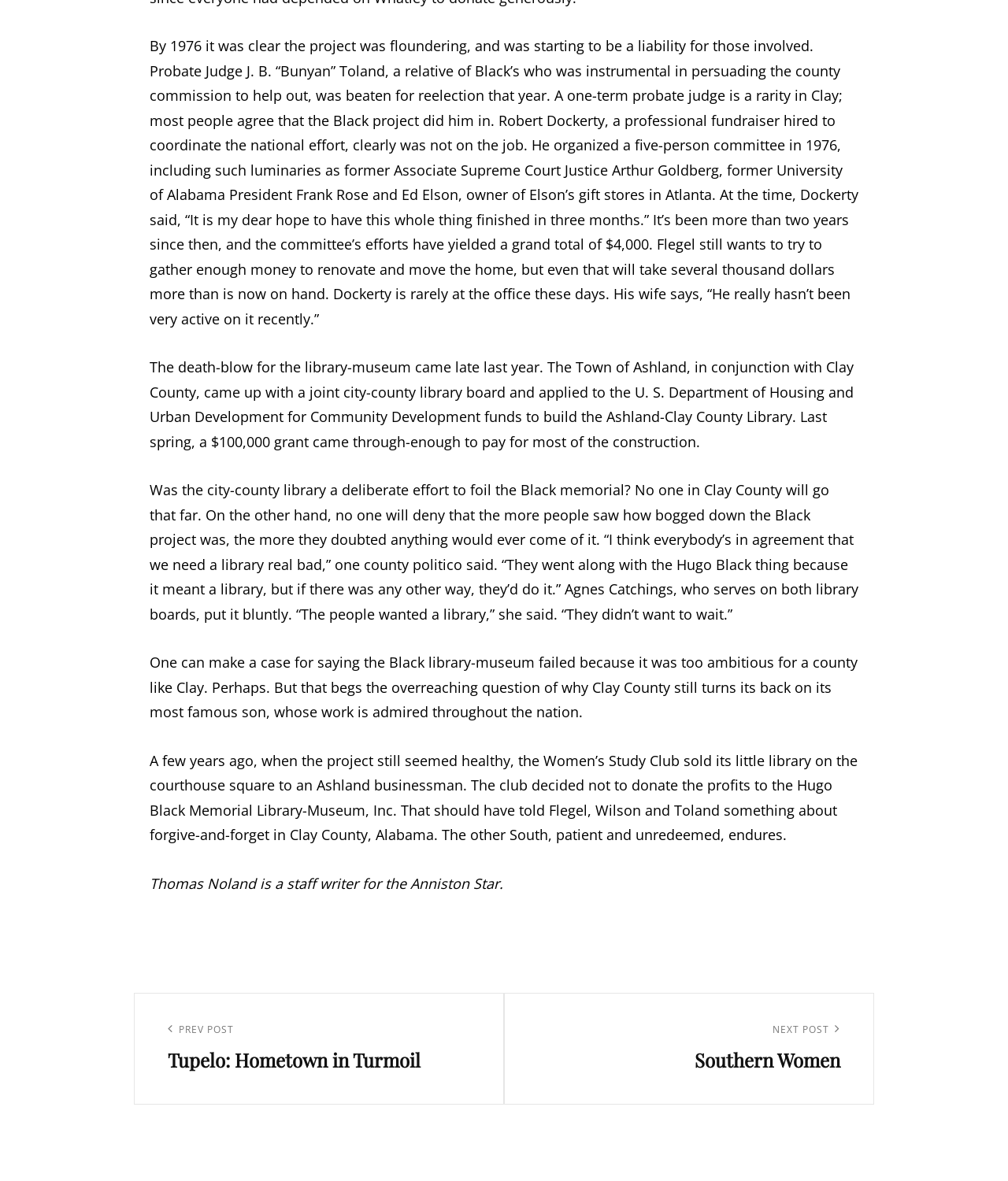What is the topic of the article?
Based on the visual, give a brief answer using one word or a short phrase.

Hugo Black Memorial Library-Museum